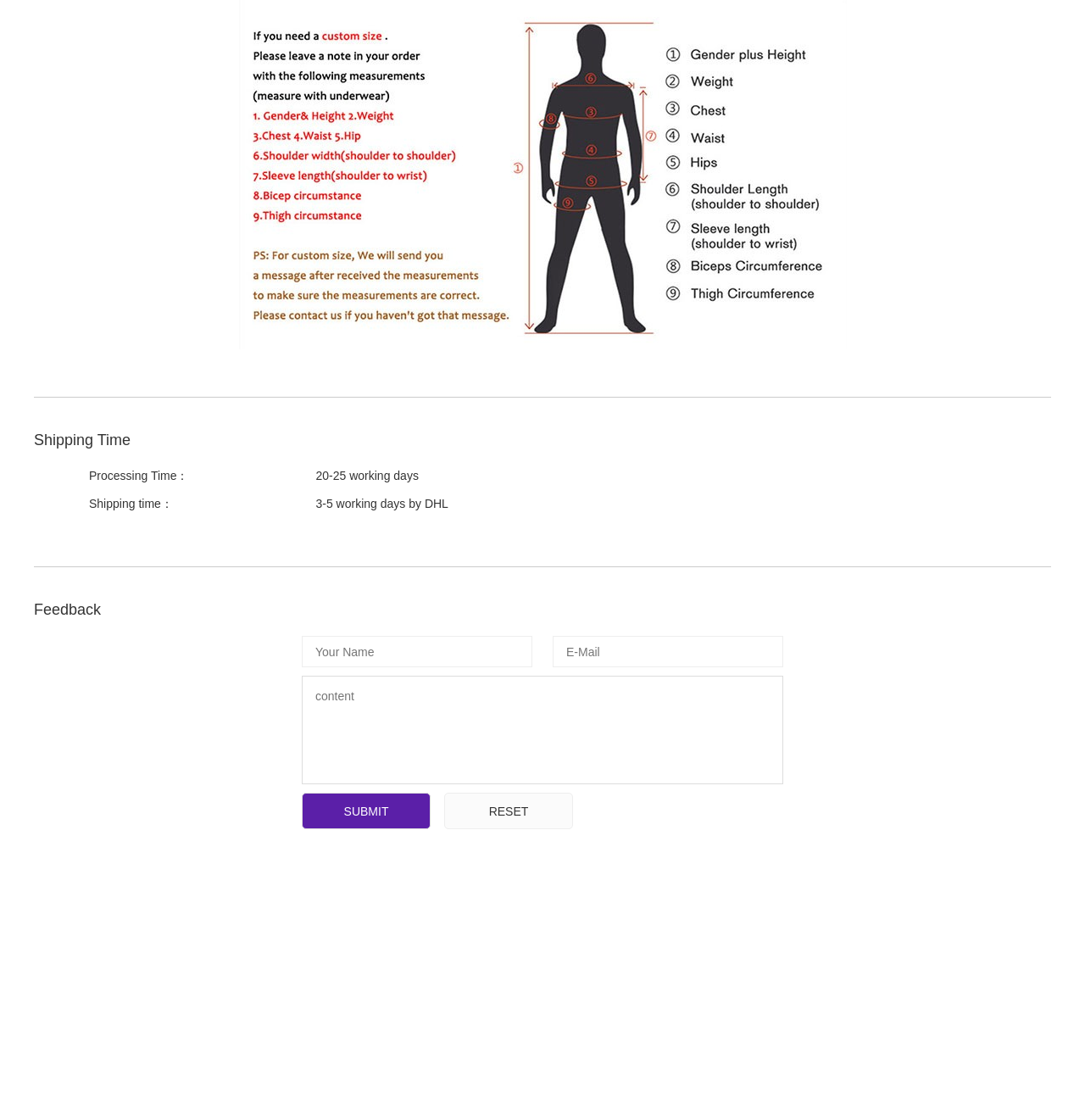What is the estimated shipping time?
Kindly offer a comprehensive and detailed response to the question.

Based on the webpage, I found a section titled 'Shipping Time' which provides two shipping options: '20-25 working days' and '3-5 working days by DHL'. Therefore, the estimated shipping time is 20-25 working days.